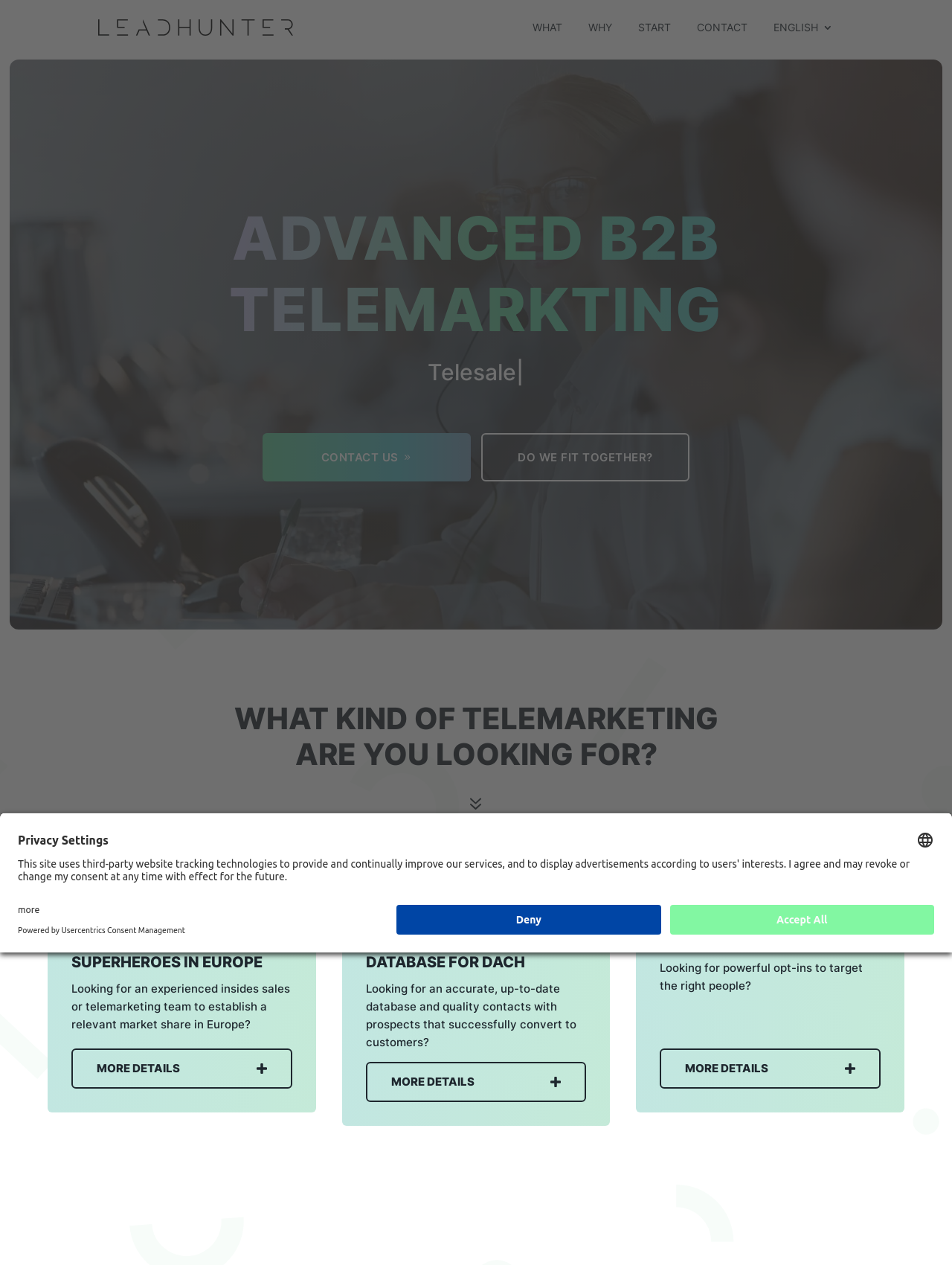What kind of telemarketing is the website looking for?
Using the visual information, reply with a single word or short phrase.

B2B telemarketing